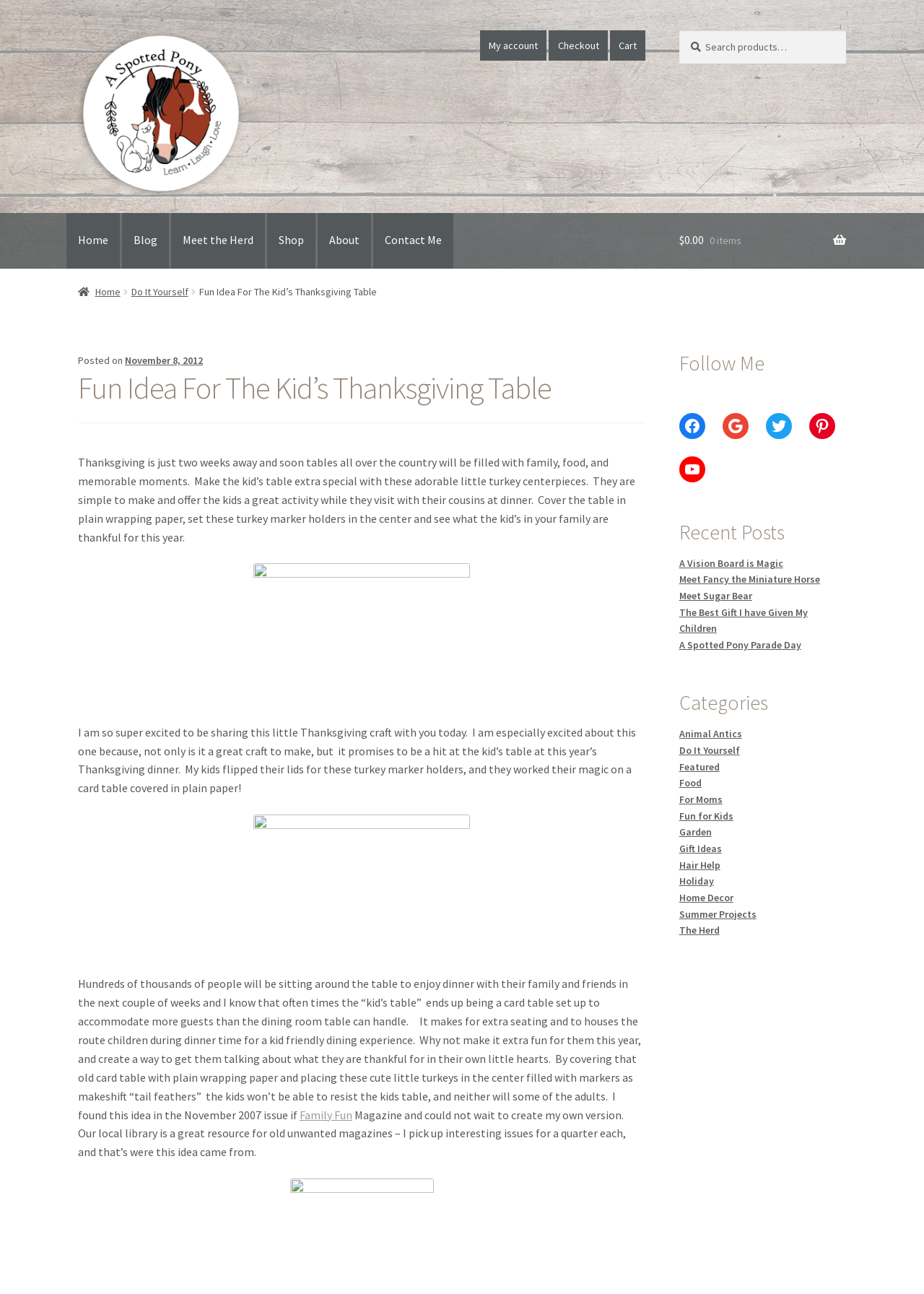Please determine the headline of the webpage and provide its content.

Fun Idea For The Kid’s Thanksgiving Table